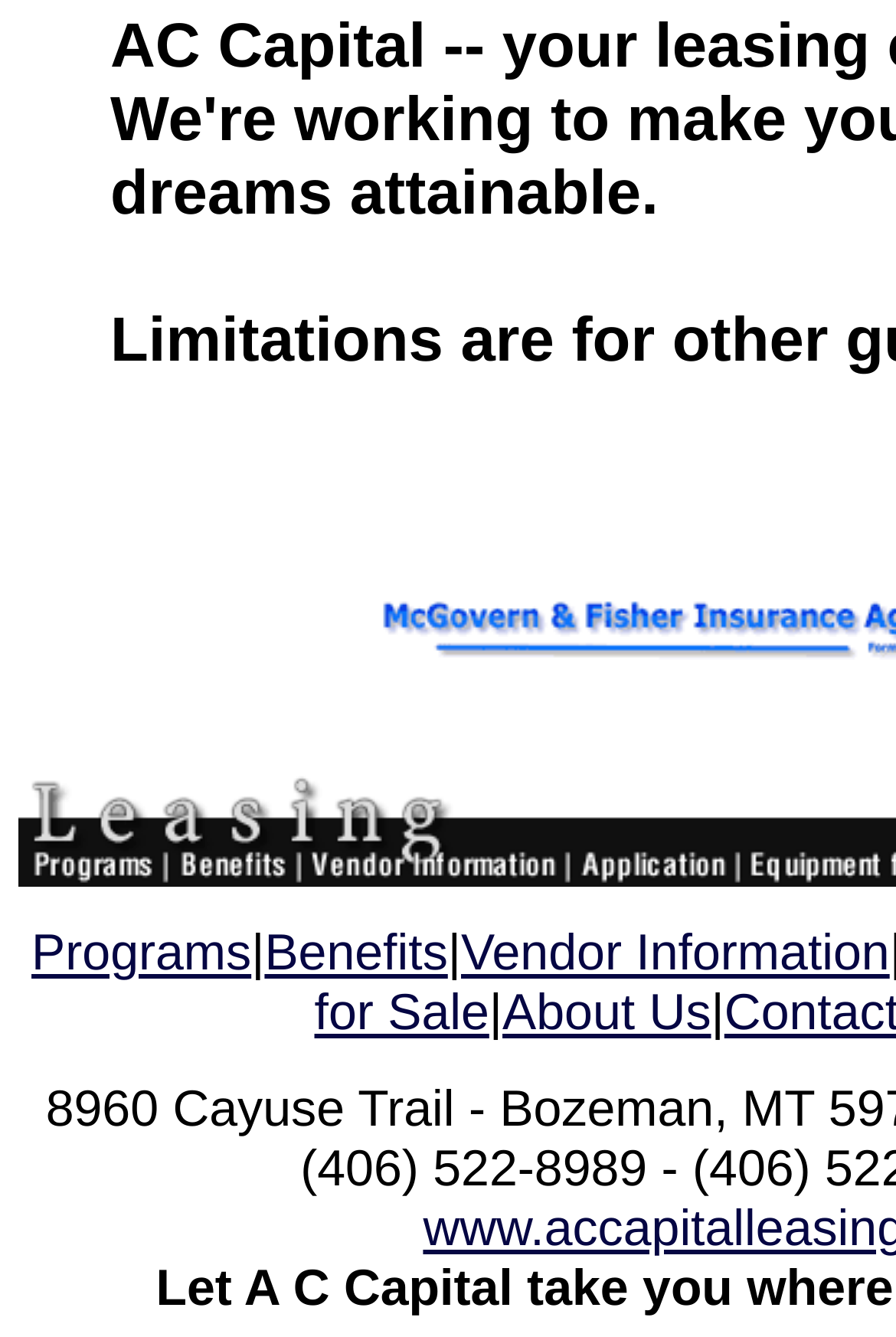Given the element description, predict the bounding box coordinates in the format (top-left x, top-left y, bottom-right x, bottom-right y). Make sure all values are between 0 and 1. Here is the element description: Benefits

[0.295, 0.691, 0.5, 0.734]